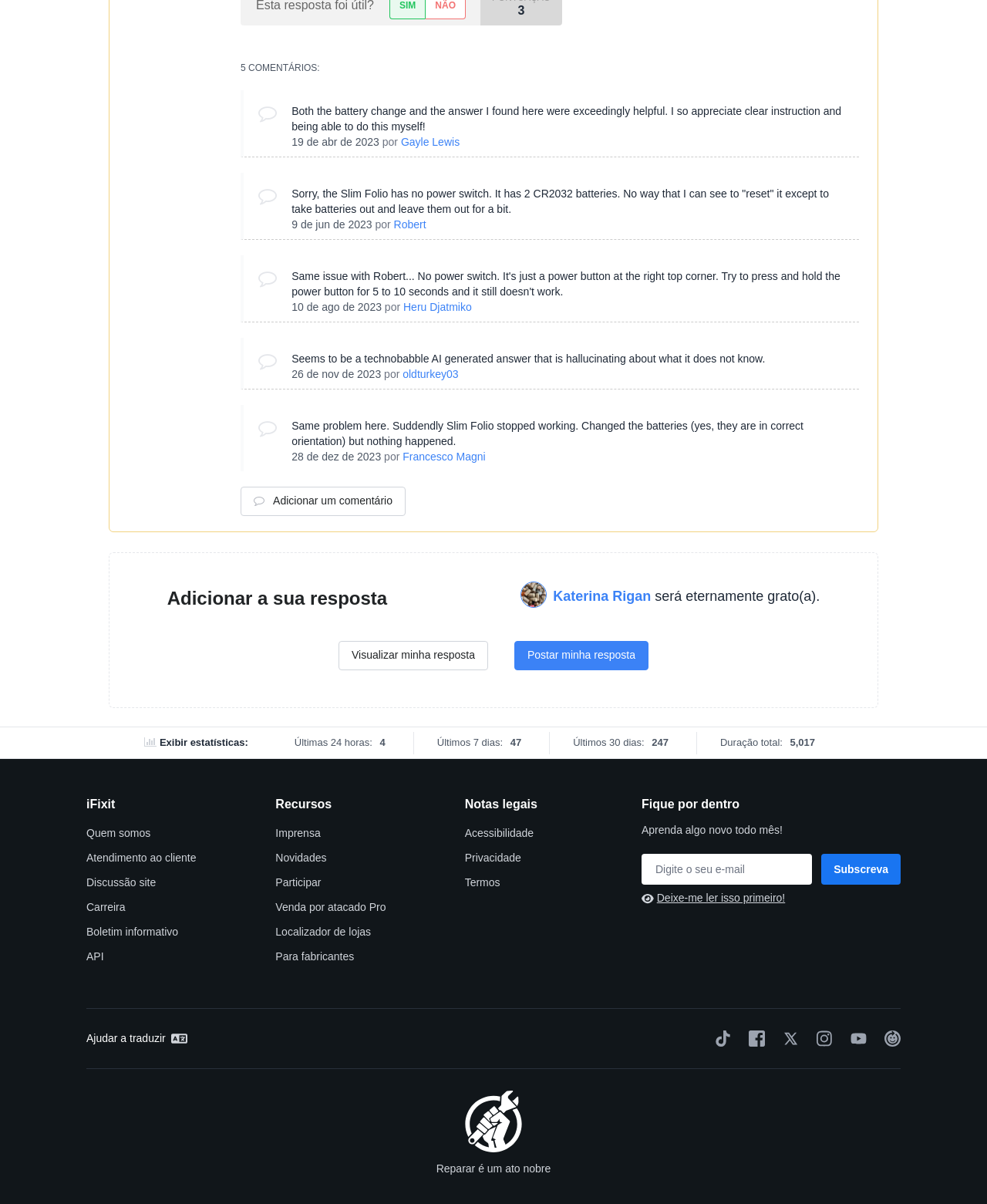What is the name of the author of the first comment?
Look at the image and answer the question using a single word or phrase.

Gayle Lewis